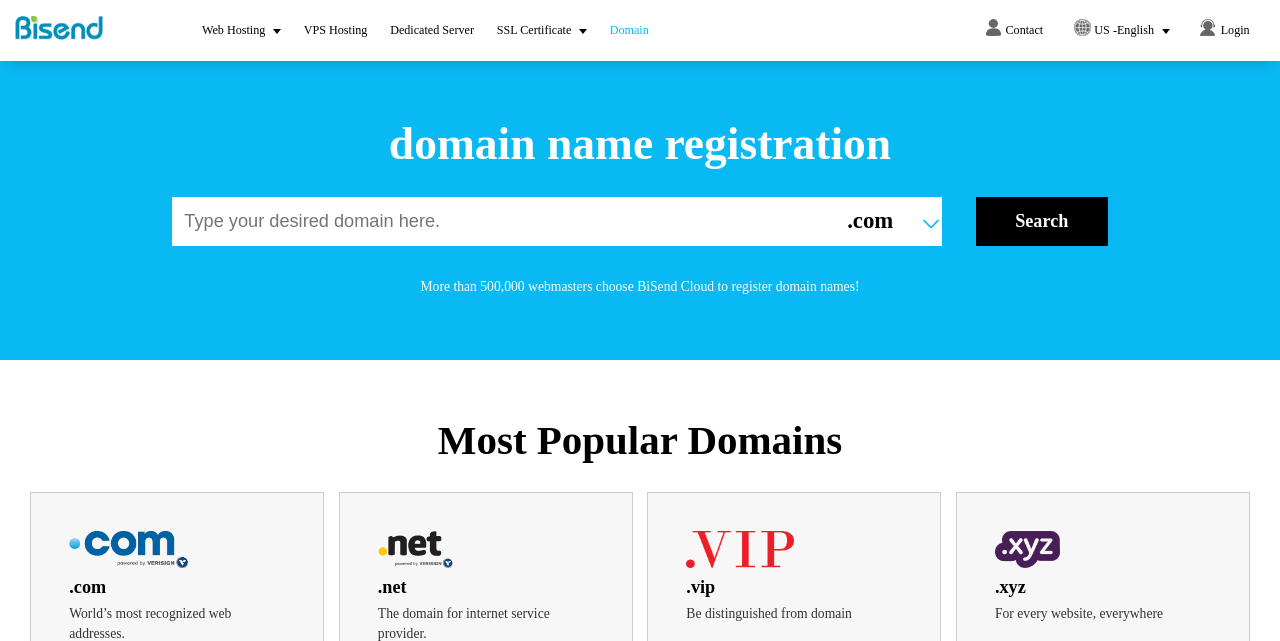Please provide a comprehensive answer to the question based on the screenshot: How can users search for available domain names?

The webpage has a search bar with a placeholder text 'Type your desired domain here.' and a 'Search' button, indicating that users can search for available domain names by typing in their desired domain name and clicking the 'Search' button.